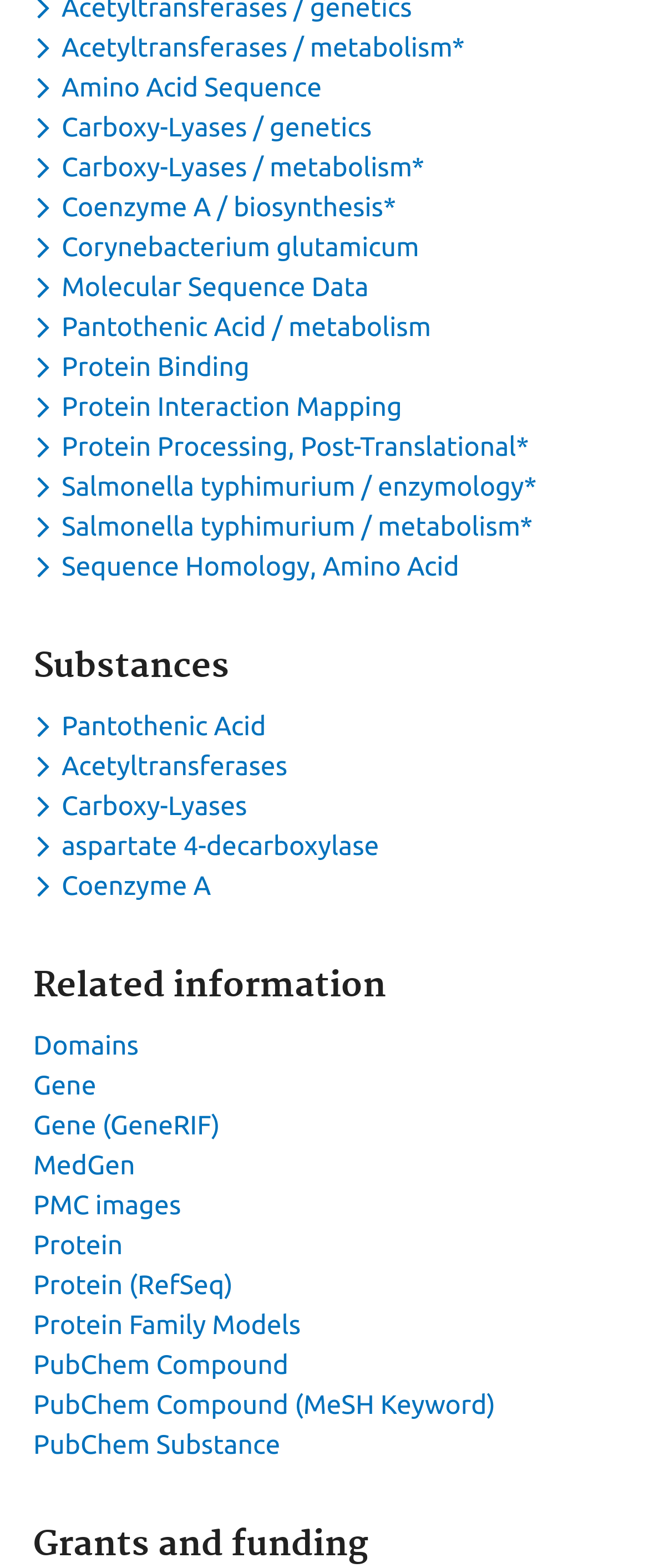How many links are there under 'Related information'?
Based on the screenshot, answer the question with a single word or phrase.

9